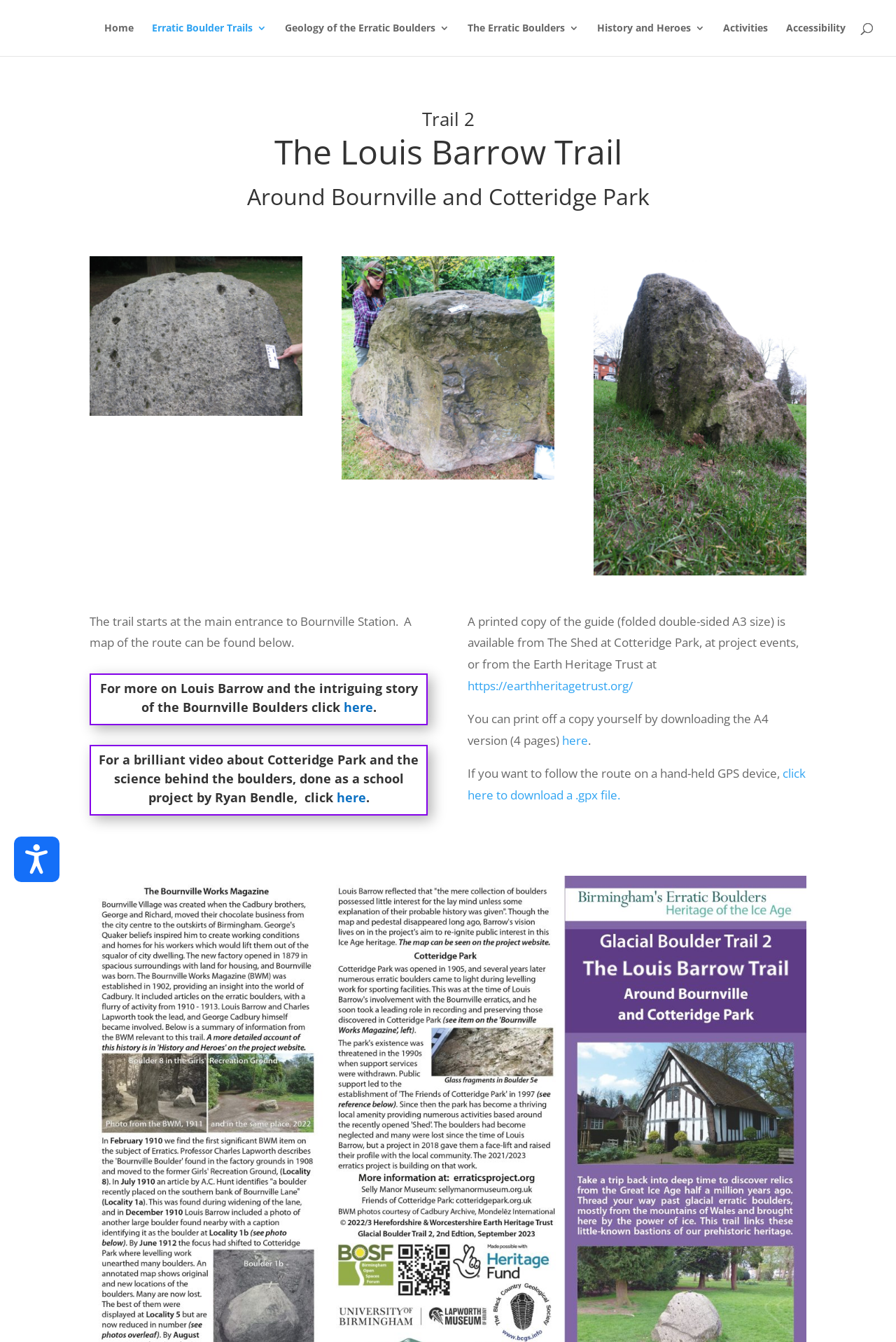Determine the bounding box coordinates of the UI element that matches the following description: "Skip to Menu↵ENTER". The coordinates should be four float numbers between 0 and 1 in the format [left, top, right, bottom].

[0.016, 0.026, 0.203, 0.056]